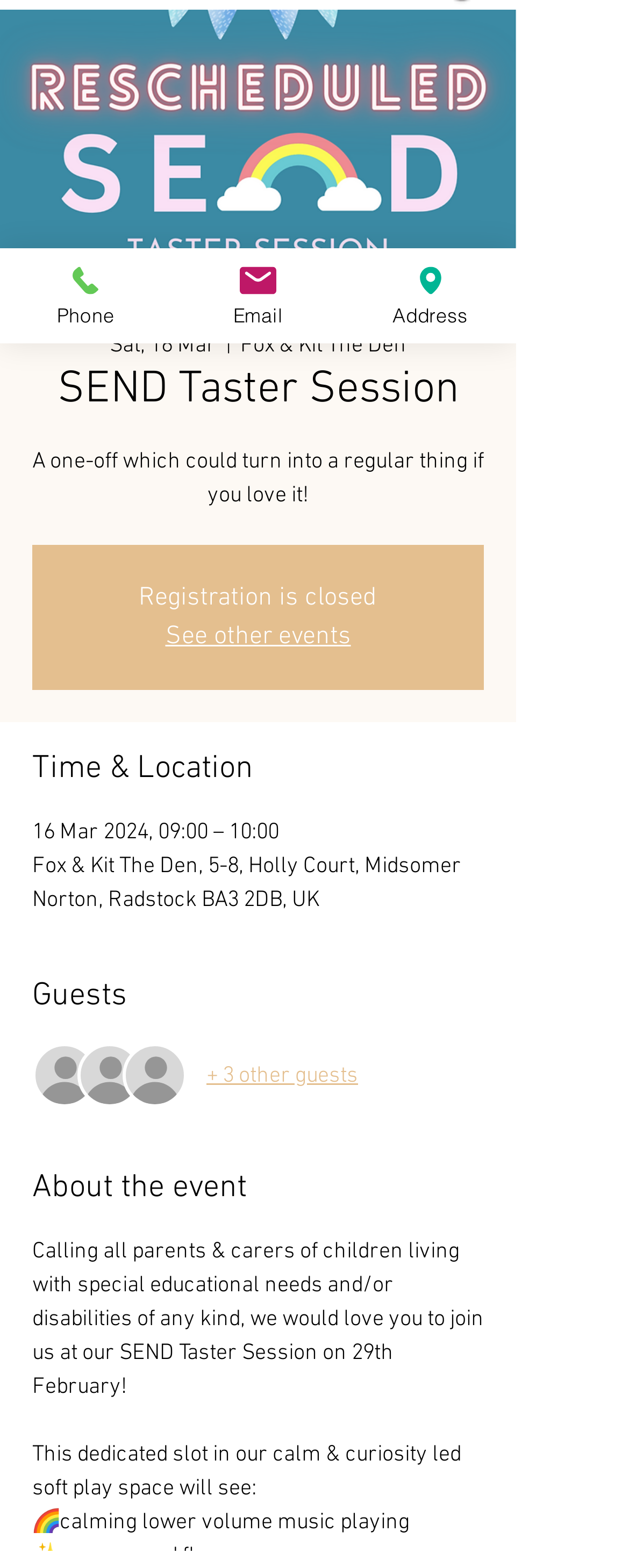Predict the bounding box of the UI element based on this description: "Email".

[0.274, 0.158, 0.547, 0.219]